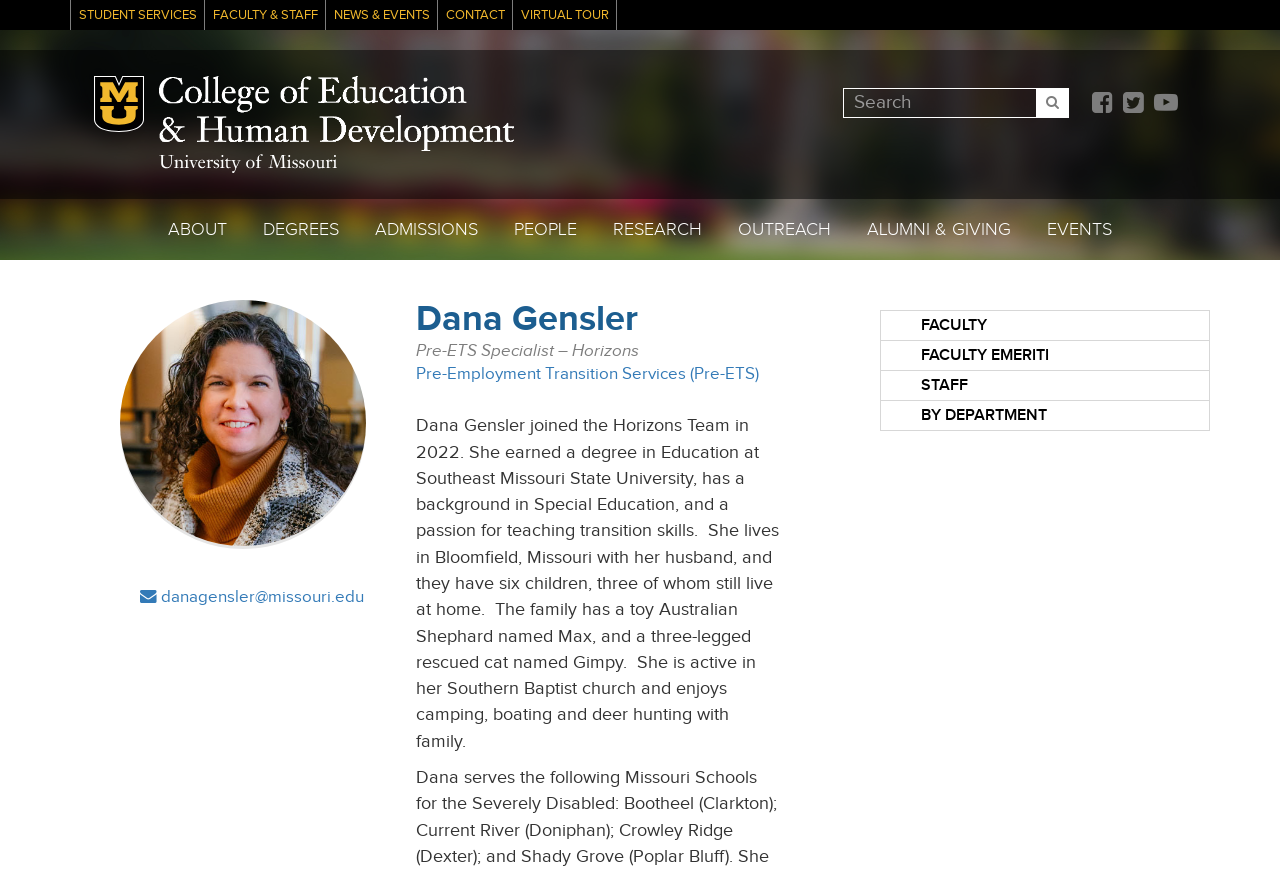What is Dana Gensler's role?
Refer to the image and provide a detailed answer to the question.

I found this information by looking at the header section of the webpage, where it says 'Dana Gensler' and then 'Pre-ETS Specialist – Horizons' below it, indicating her role.